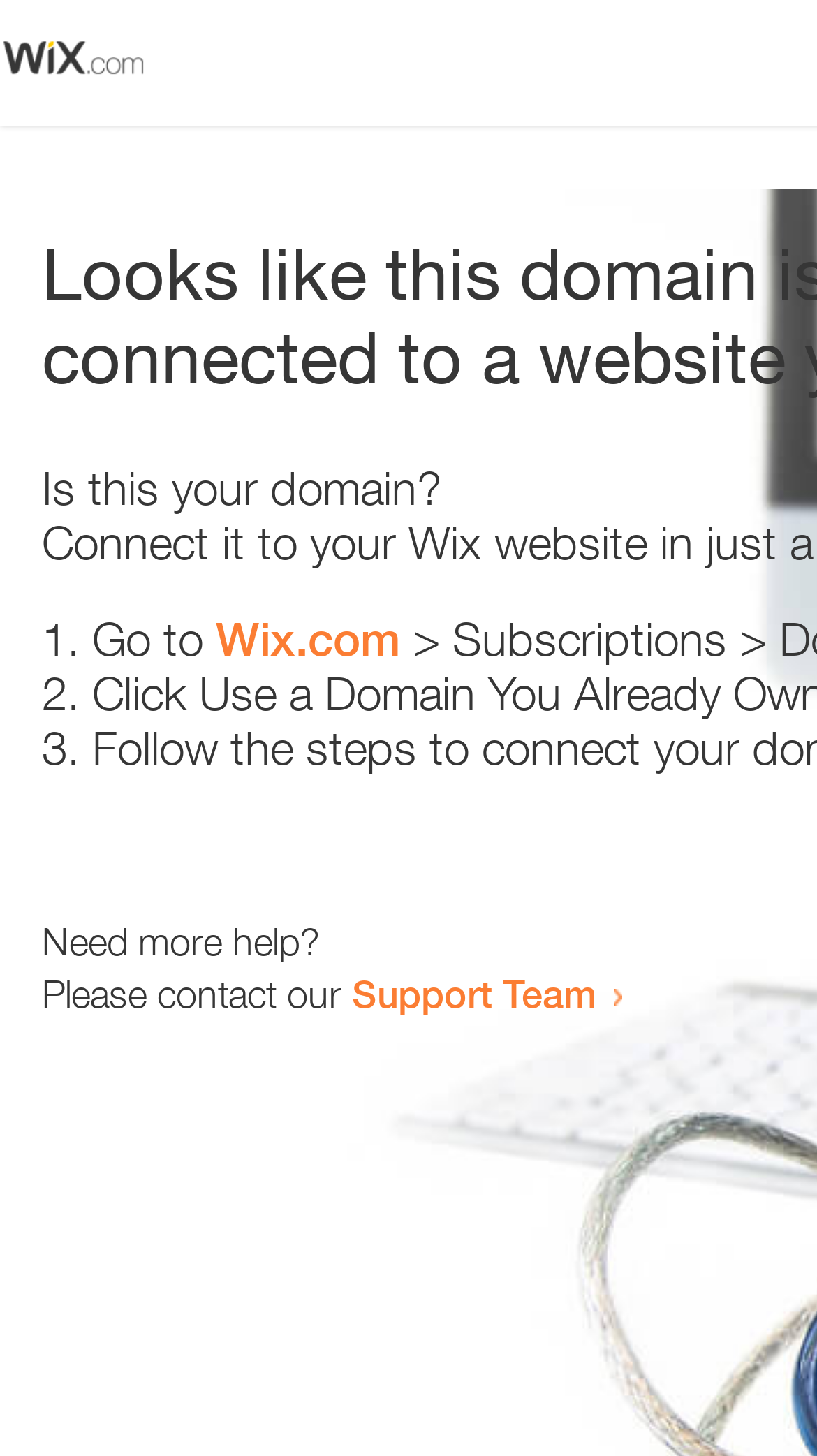What is the main issue on this webpage?
Answer the question in a detailed and comprehensive manner.

The webpage's meta description is 'Error', and the content of the webpage suggests that there is an issue with the domain, prompting the user to take action.